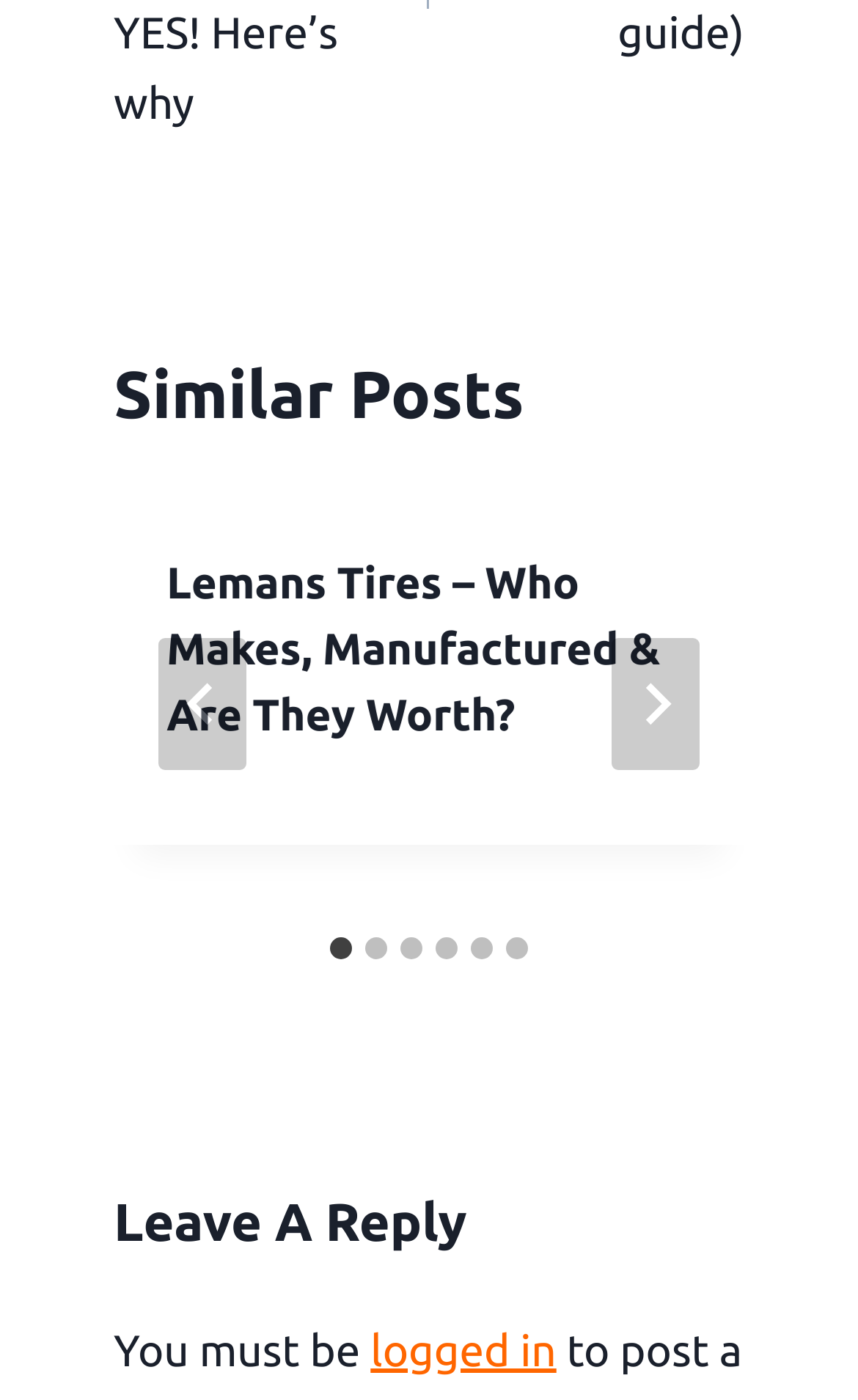Using the webpage screenshot and the element description aria-label="Next", determine the bounding box coordinates. Specify the coordinates in the format (top-left x, top-left y, bottom-right x, bottom-right y) with values ranging from 0 to 1.

[0.714, 0.455, 0.816, 0.55]